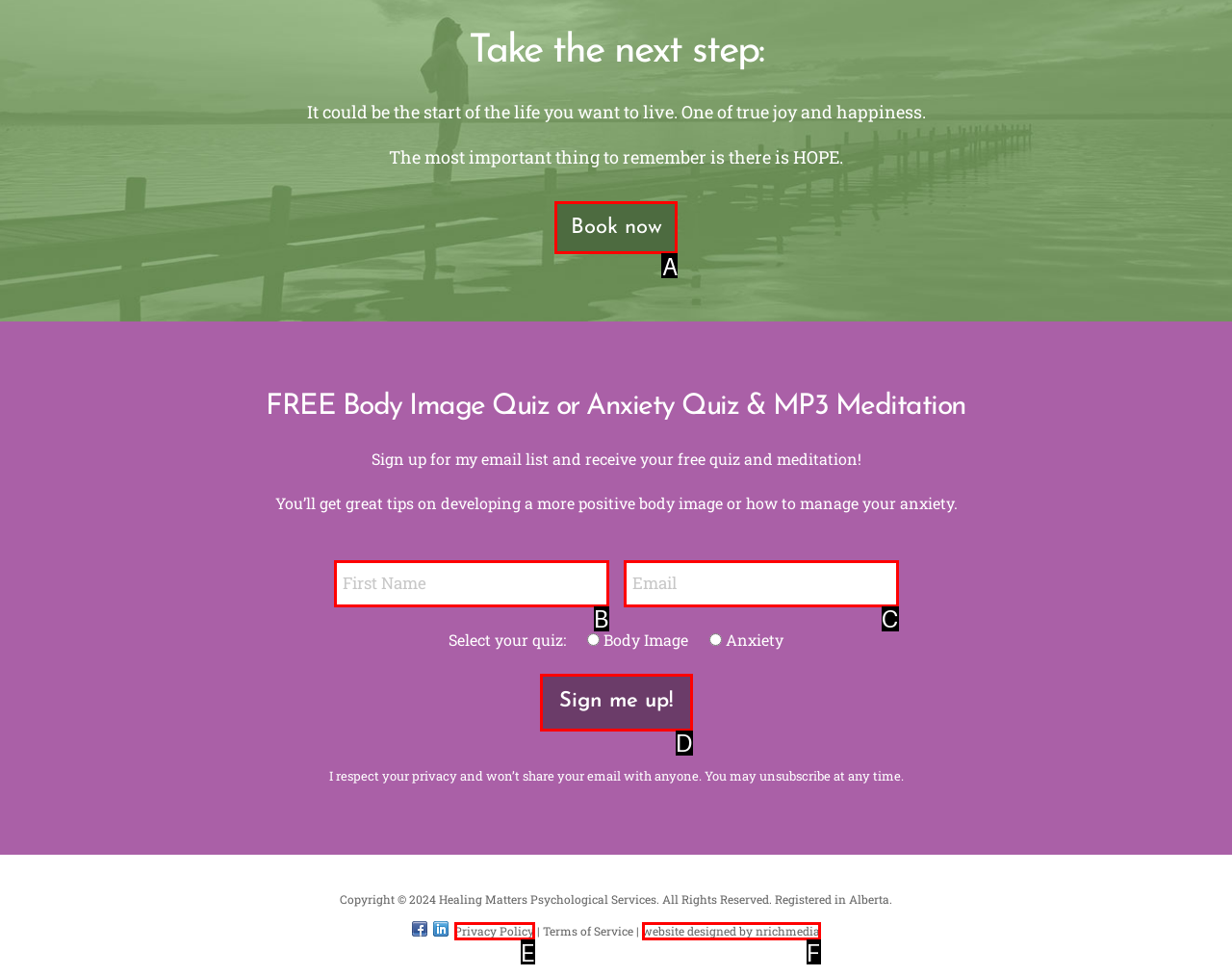From the given choices, indicate the option that best matches: website designed by nrichmedia
State the letter of the chosen option directly.

F